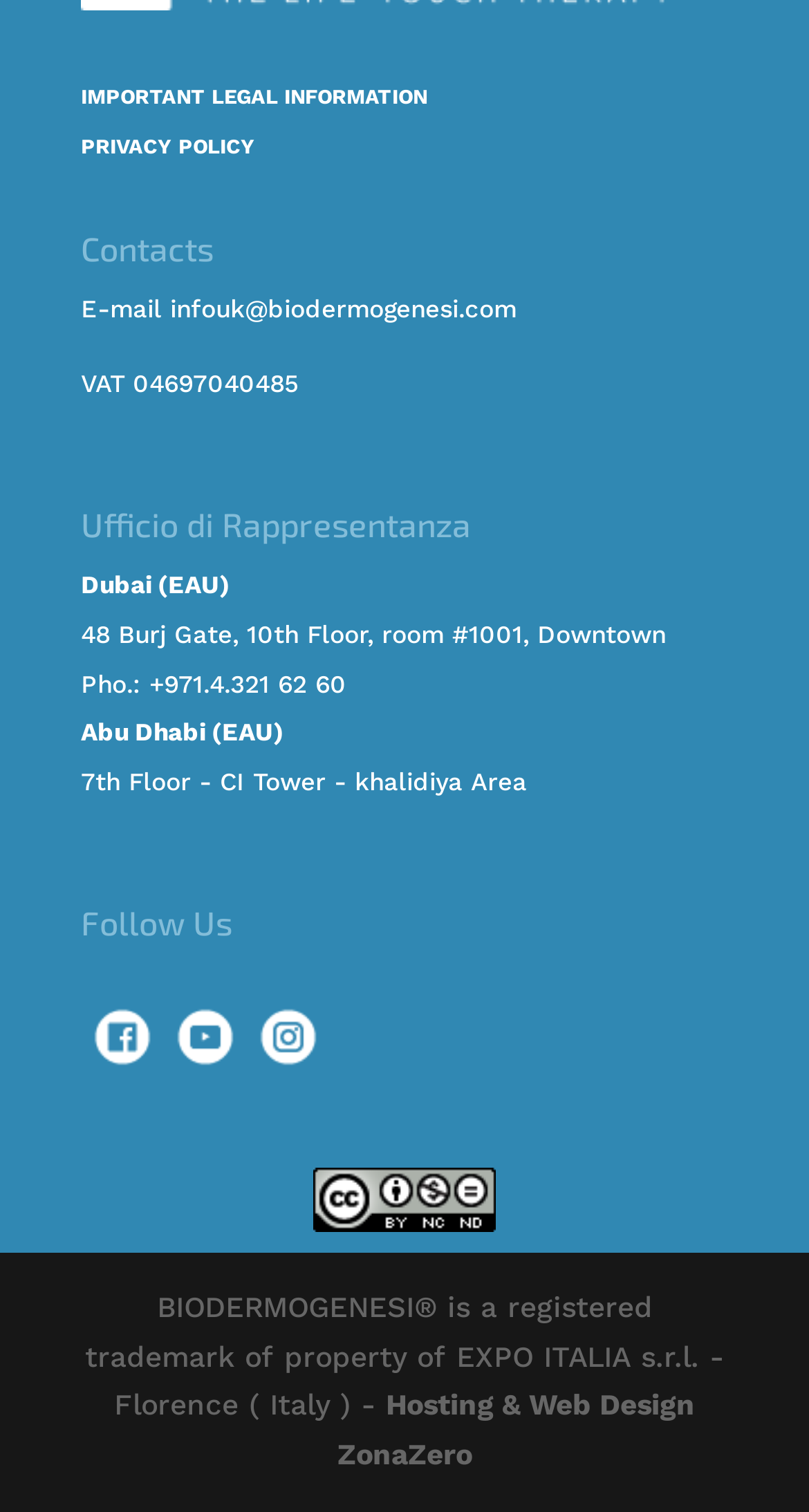What is the VAT number?
Could you answer the question with a detailed and thorough explanation?

I found the VAT number by looking at the 'Contacts' section, where it is listed as 'VAT 04697040485'.